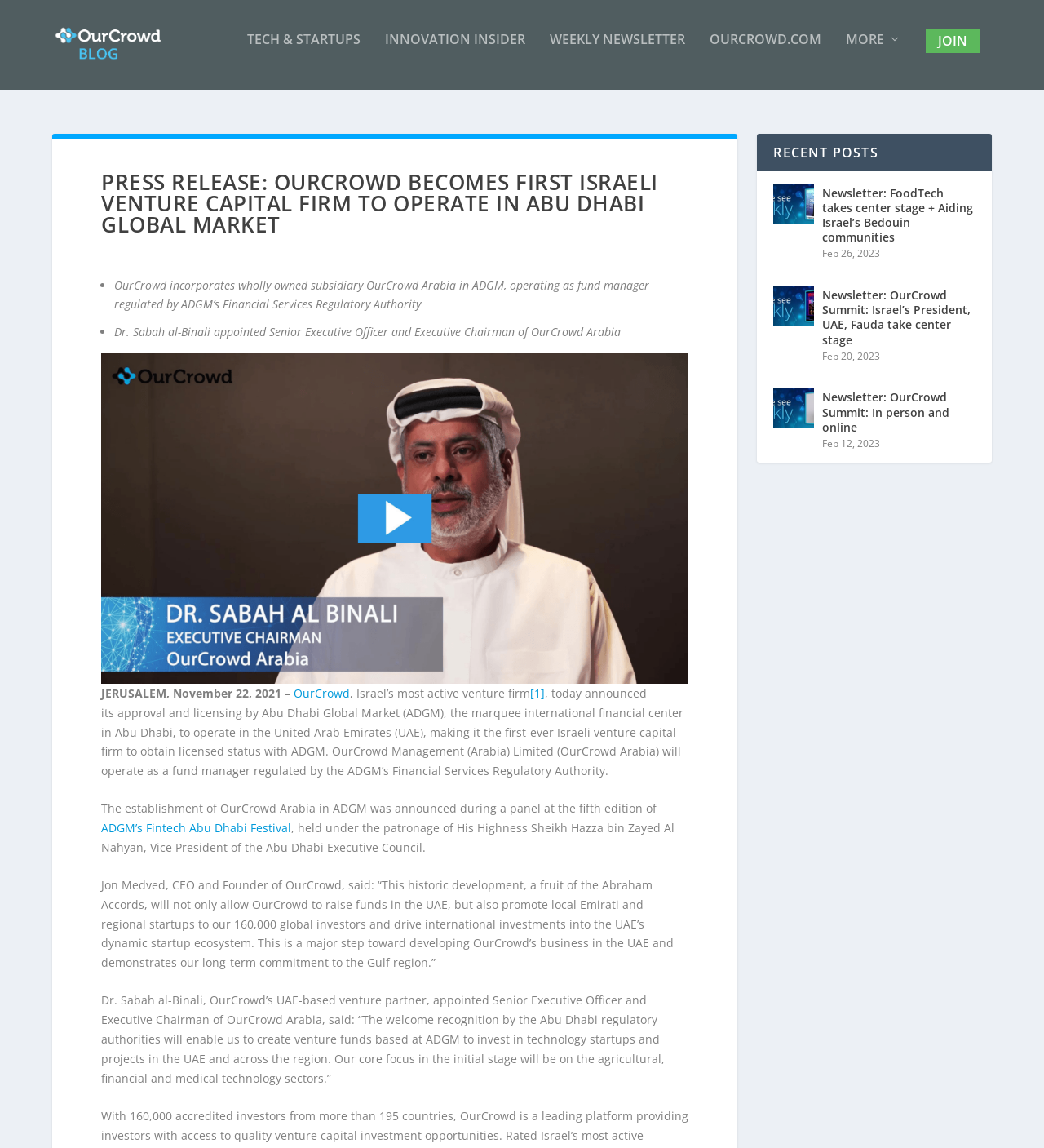Find the bounding box coordinates of the element I should click to carry out the following instruction: "Click on the 'TECH & STARTUPS' link".

[0.237, 0.038, 0.345, 0.088]